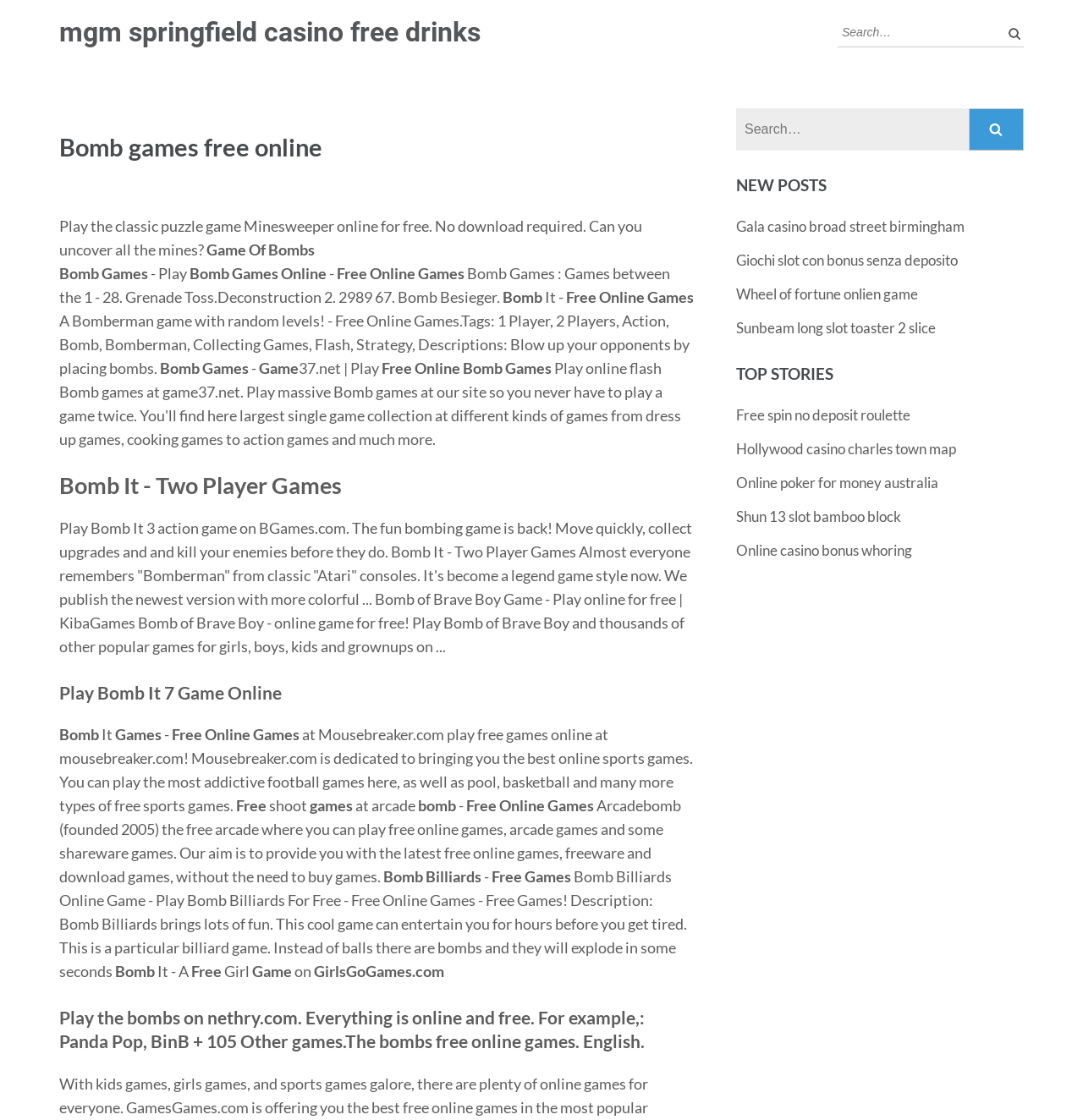Provide a thorough summary of the webpage.

The webpage is primarily focused on providing a collection of online games, particularly bomb-themed games. At the top of the page, there is a search bar with a "Search" button, allowing users to search for specific games. Below the search bar, there is a heading that reads "Bomb games free online" followed by a brief description of the classic puzzle game Minesweeper.

The main content of the page is divided into several sections, each featuring a list of games with descriptive text. The games are categorized into different sections, including "Bomb It - Two Player Games", "Play Bomb It 7 Game Online", and "Bomb Billiards". Each game is accompanied by a brief description, and some have additional information such as tags or instructions.

There are also several links to external websites, including online casinos and gaming platforms, scattered throughout the page. These links are often accompanied by descriptive text, such as "Gala casino broad street birmingham" or "Wheel of fortune onlien game".

In addition to the game listings, there are several headings that break up the content, including "NEW POSTS" and "TOP STORIES". These sections appear to feature links to external websites or articles, rather than games.

Overall, the webpage is designed to provide users with a comprehensive collection of bomb-themed games, along with additional resources and links to external gaming platforms.